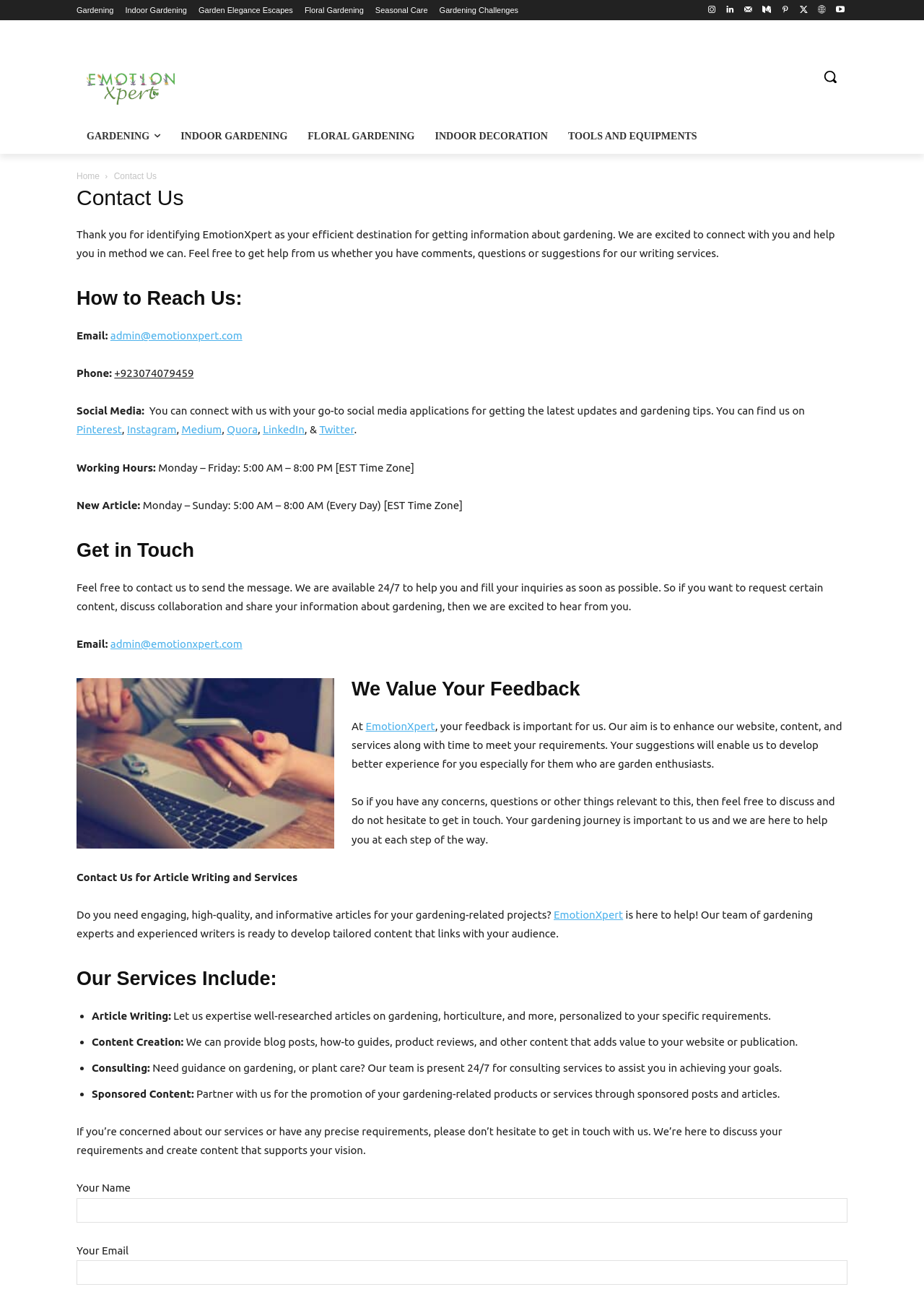Determine the bounding box coordinates of the element's region needed to click to follow the instruction: "Enter your name in the input field". Provide these coordinates as four float numbers between 0 and 1, formatted as [left, top, right, bottom].

[0.083, 0.927, 0.917, 0.946]